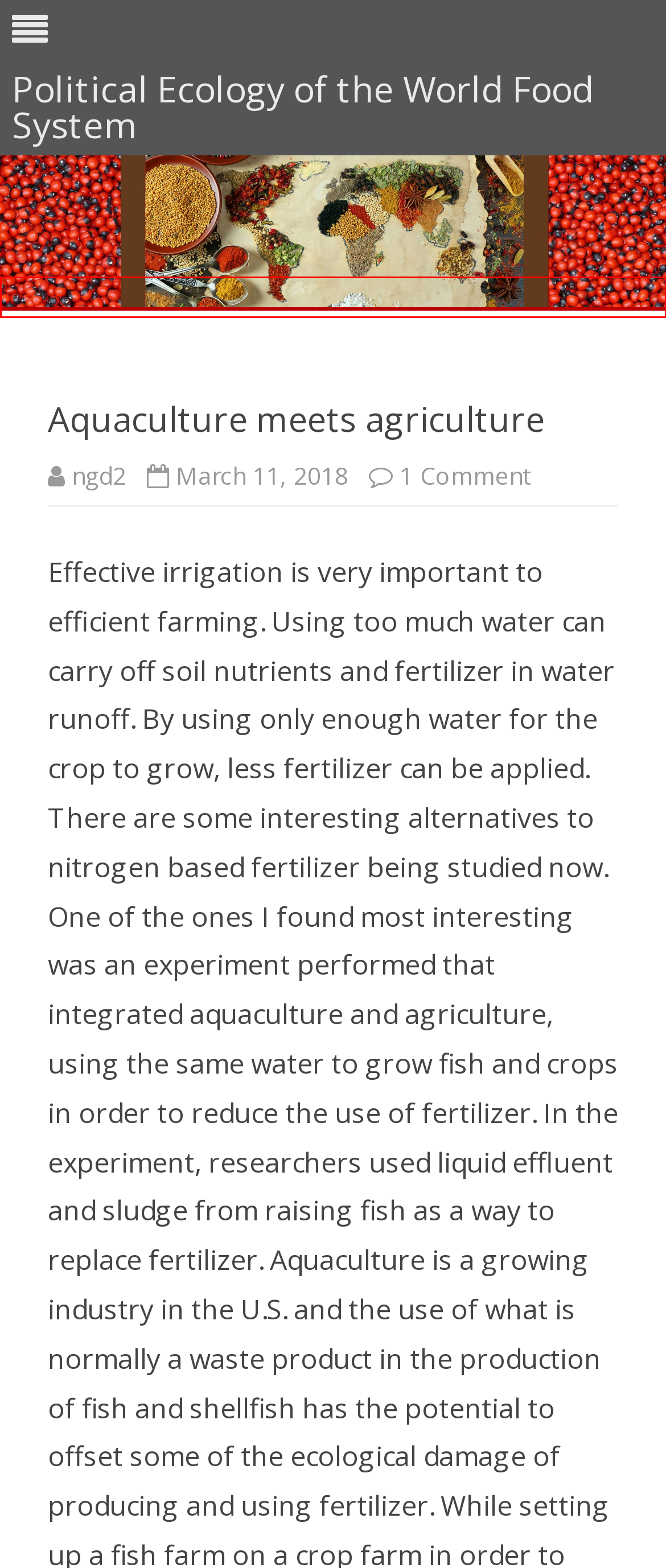Review the webpage screenshot provided, noting the red bounding box around a UI element. Choose the description that best matches the new webpage after clicking the element within the bounding box. The following are the options:
A. Blog Post 2 DRAFT – Political Ecology of the World Food System
B. Food News – Political Ecology of the World Food System
C. Professor’s Corner – Political Ecology of the World Food System
D. The Future of Farming – Political Ecology of the World Food System
E. ngd2 – Political Ecology of the World Food System
F. Political Ecology of the World Food System – Just another WordPress site
G. More Than Biscuit Crumbs – Political Ecology of the World Food System
H. BLOG POST 3: On any Contemplative Practice – Political Ecology of the World Food System

F